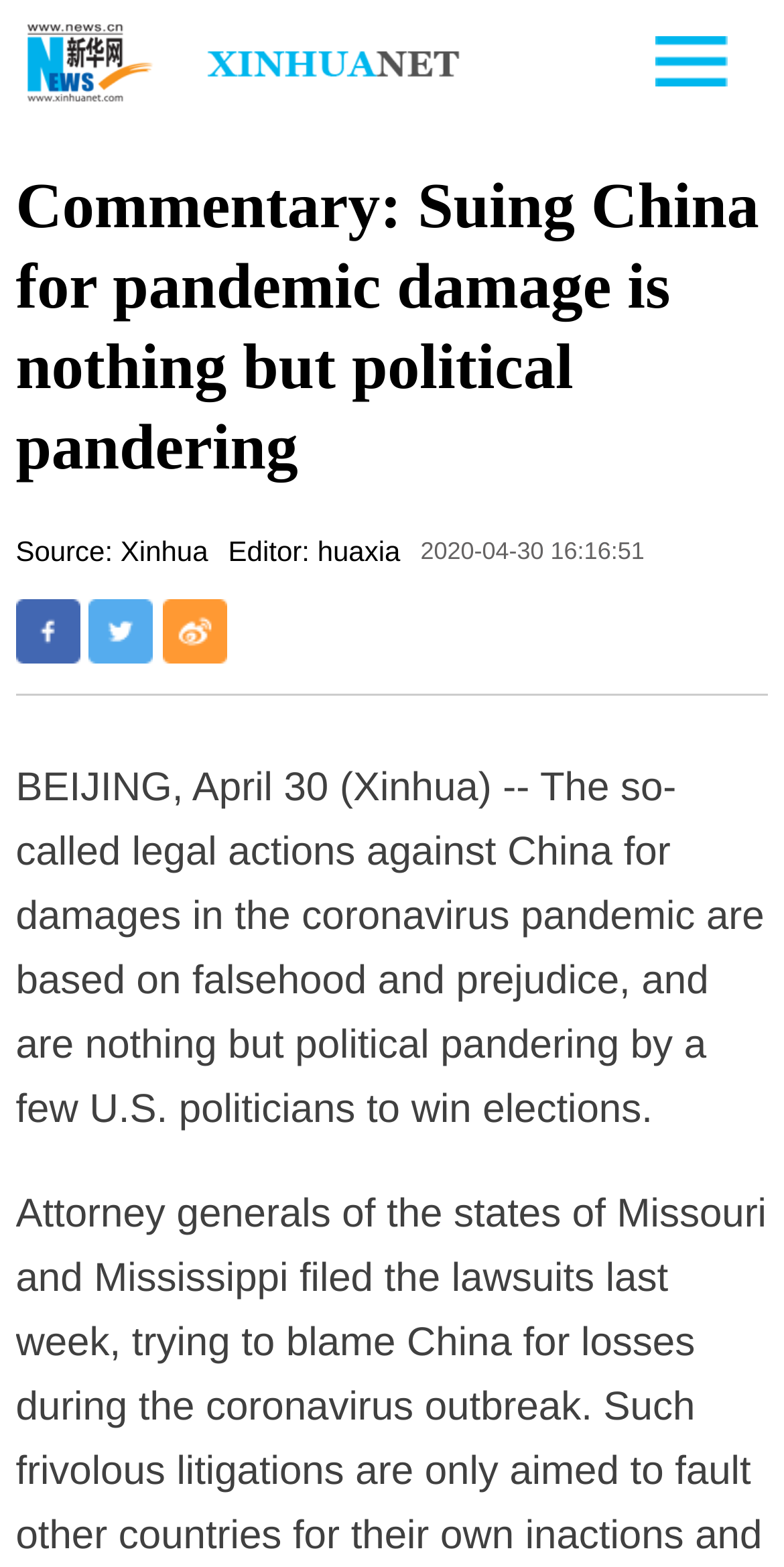What is the topic of this article?
Based on the image, provide a one-word or brief-phrase response.

pandemic damage